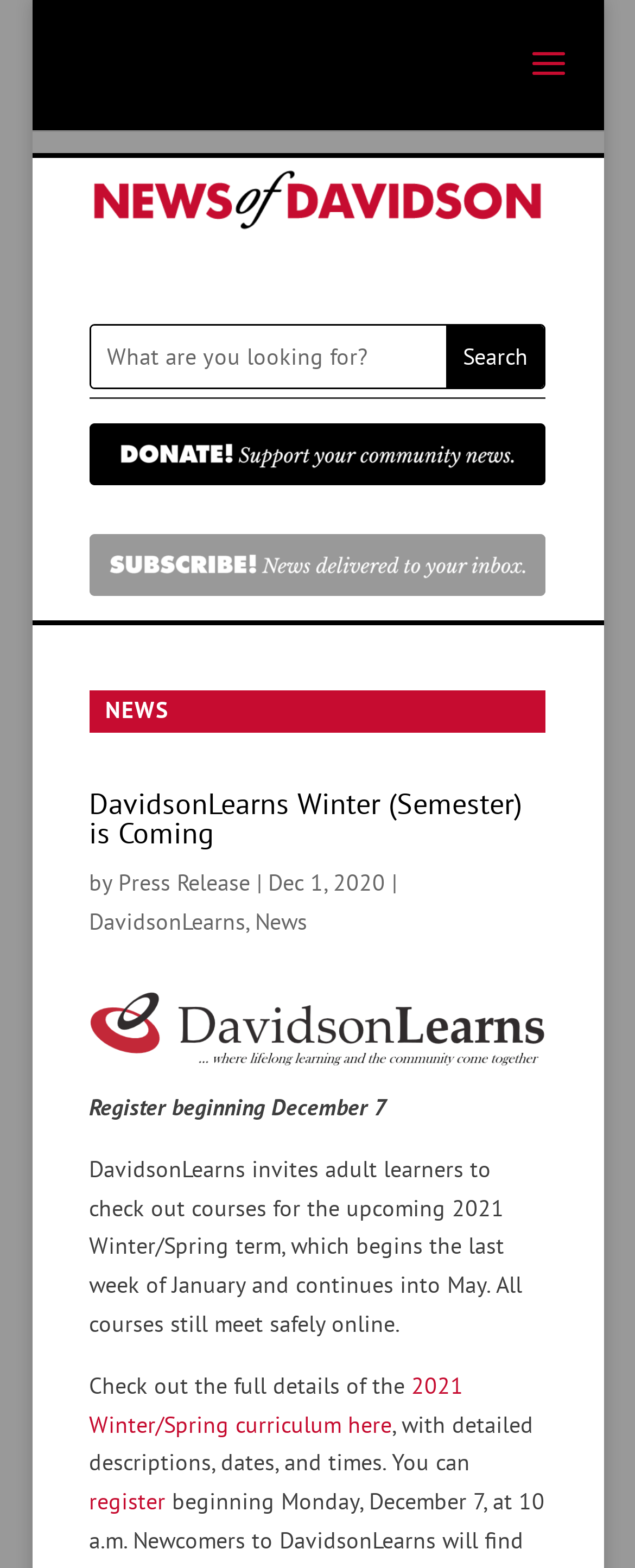By analyzing the image, answer the following question with a detailed response: When can users register for the courses?

The registration date can be found in the static text 'Register beginning December 7' which indicates that users can register for the courses starting from December 7.